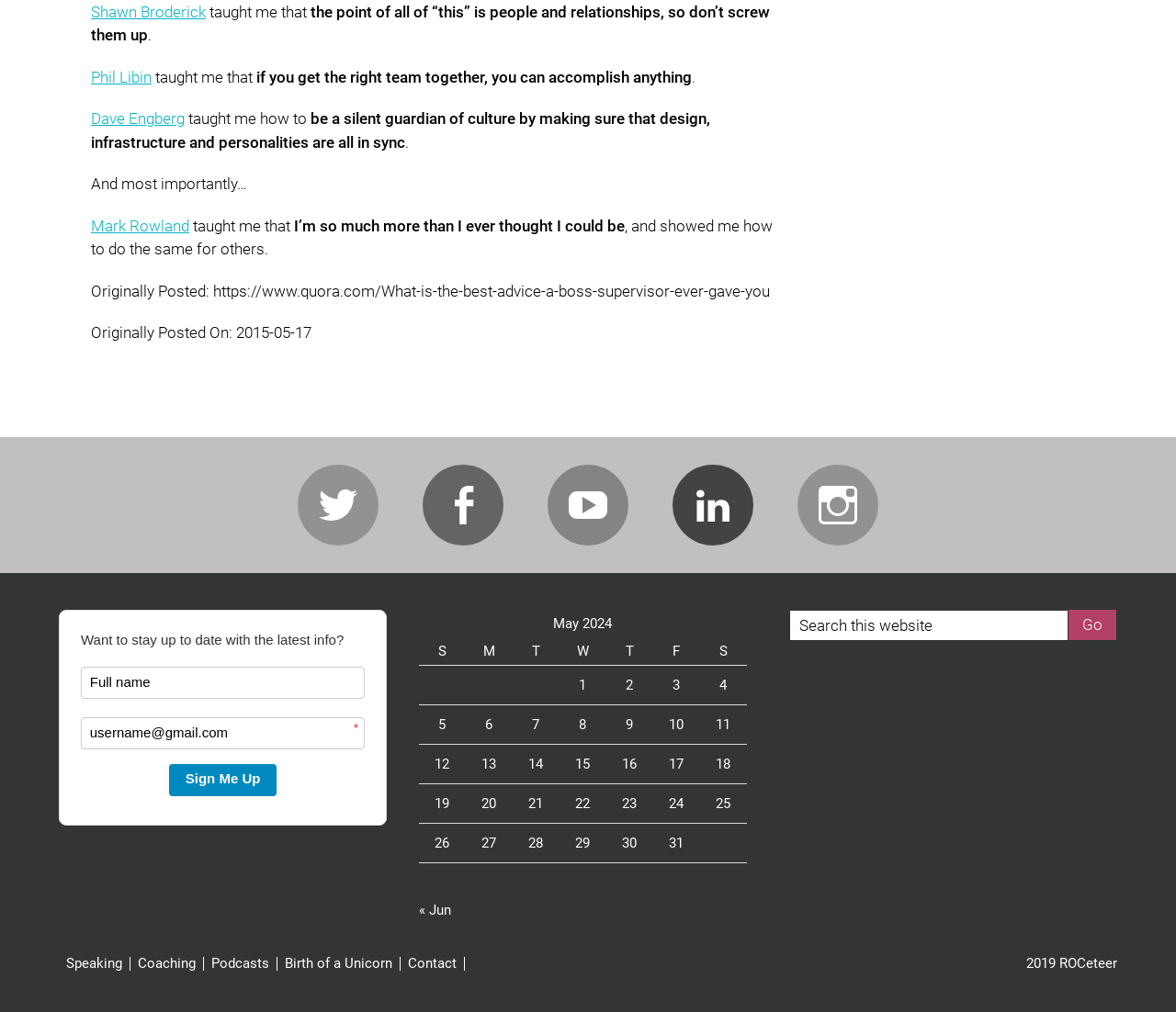Given the description parent_node: Search this website value="Go", predict the bounding box coordinates of the UI element. Ensure the coordinates are in the format (top-left x, top-left y, bottom-right x, bottom-right y) and all values are between 0 and 1.

[0.908, 0.6, 0.95, 0.633]